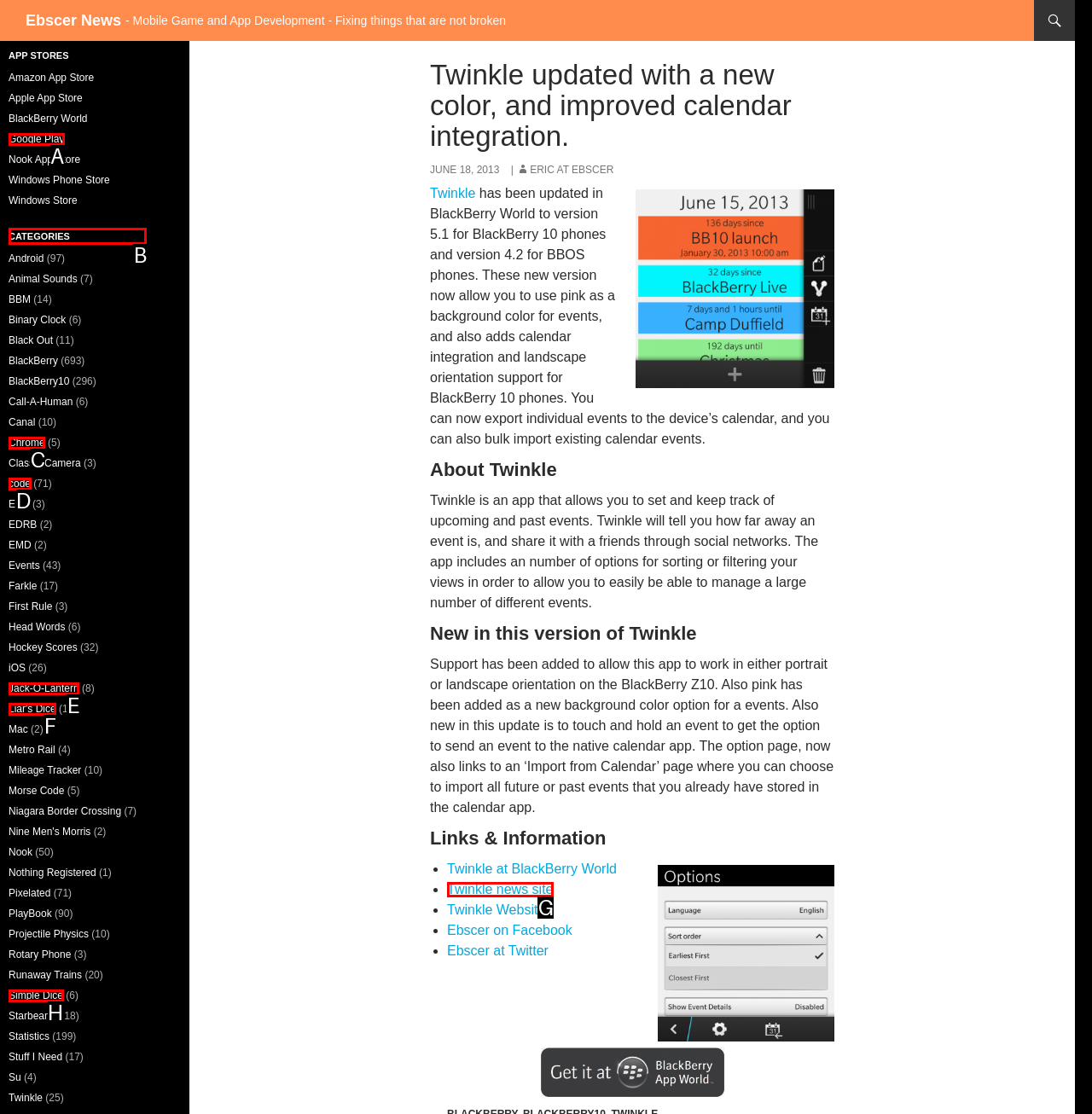Tell me which letter corresponds to the UI element that will allow you to Explore 'CATEGORIES'. Answer with the letter directly.

B